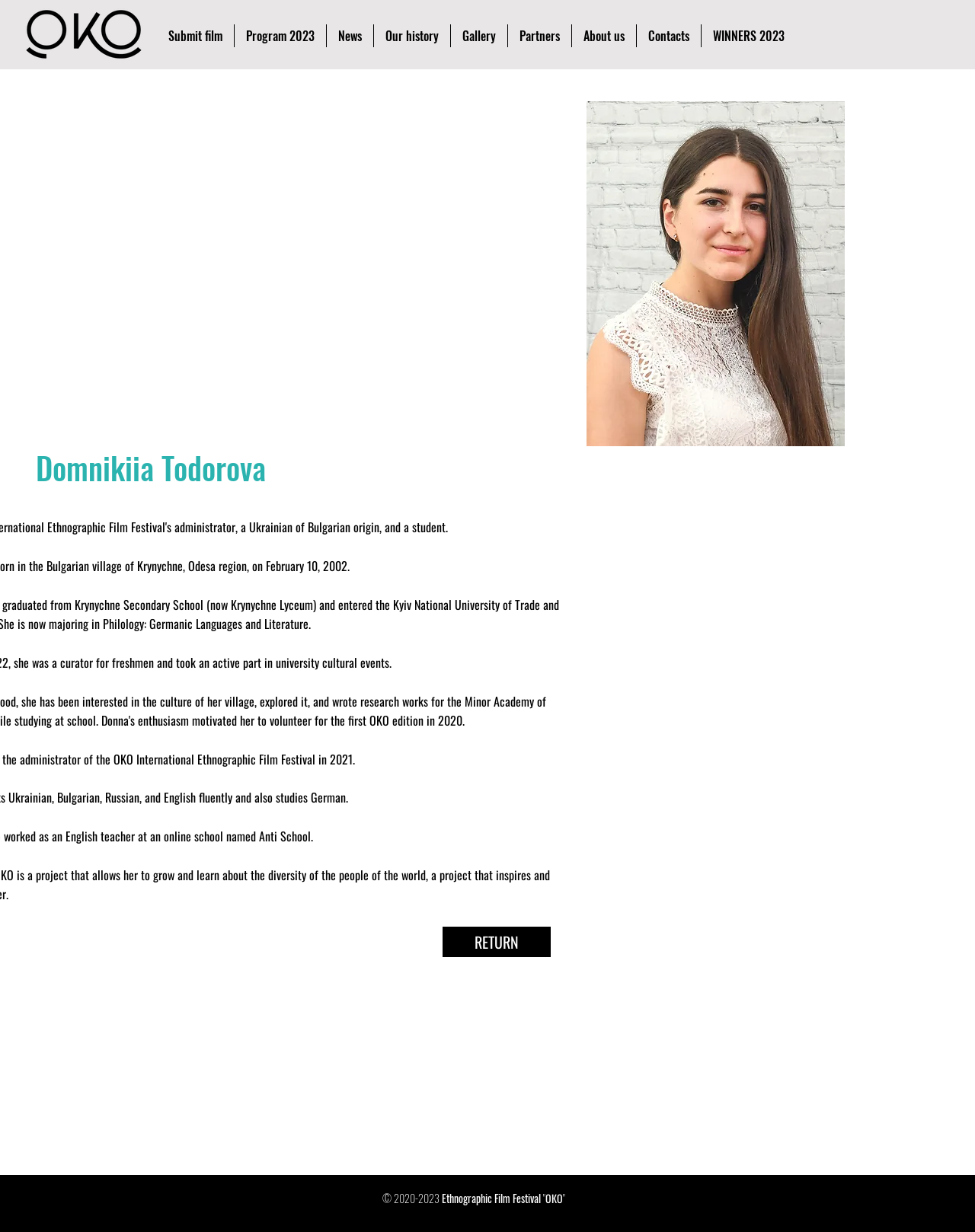Using the element description: "Submit film", determine the bounding box coordinates. The coordinates should be in the format [left, top, right, bottom], with values between 0 and 1.

[0.161, 0.02, 0.24, 0.038]